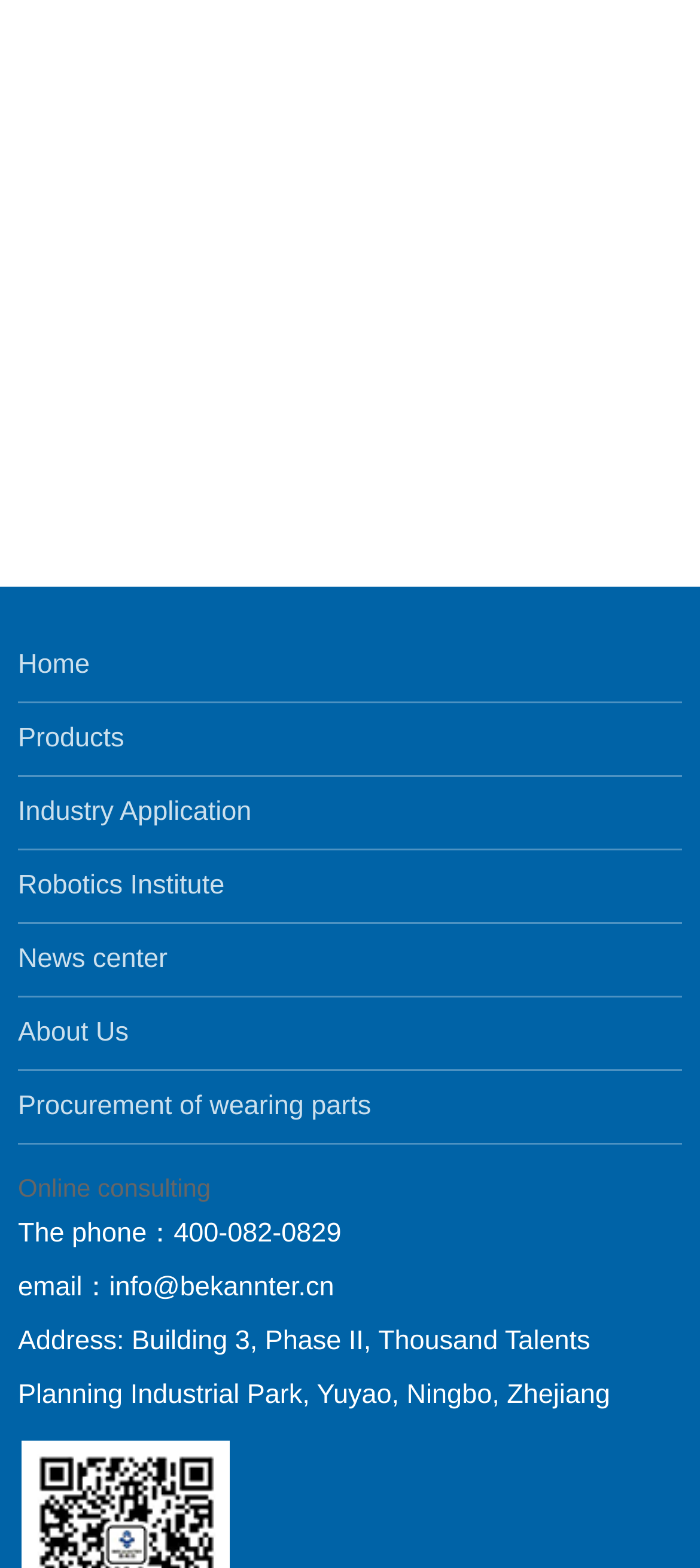What is the last link in the top navigation bar?
Using the image, provide a detailed and thorough answer to the question.

I looked at the link elements in the top navigation bar and found that the last link is 'Procurement of wearing parts'.